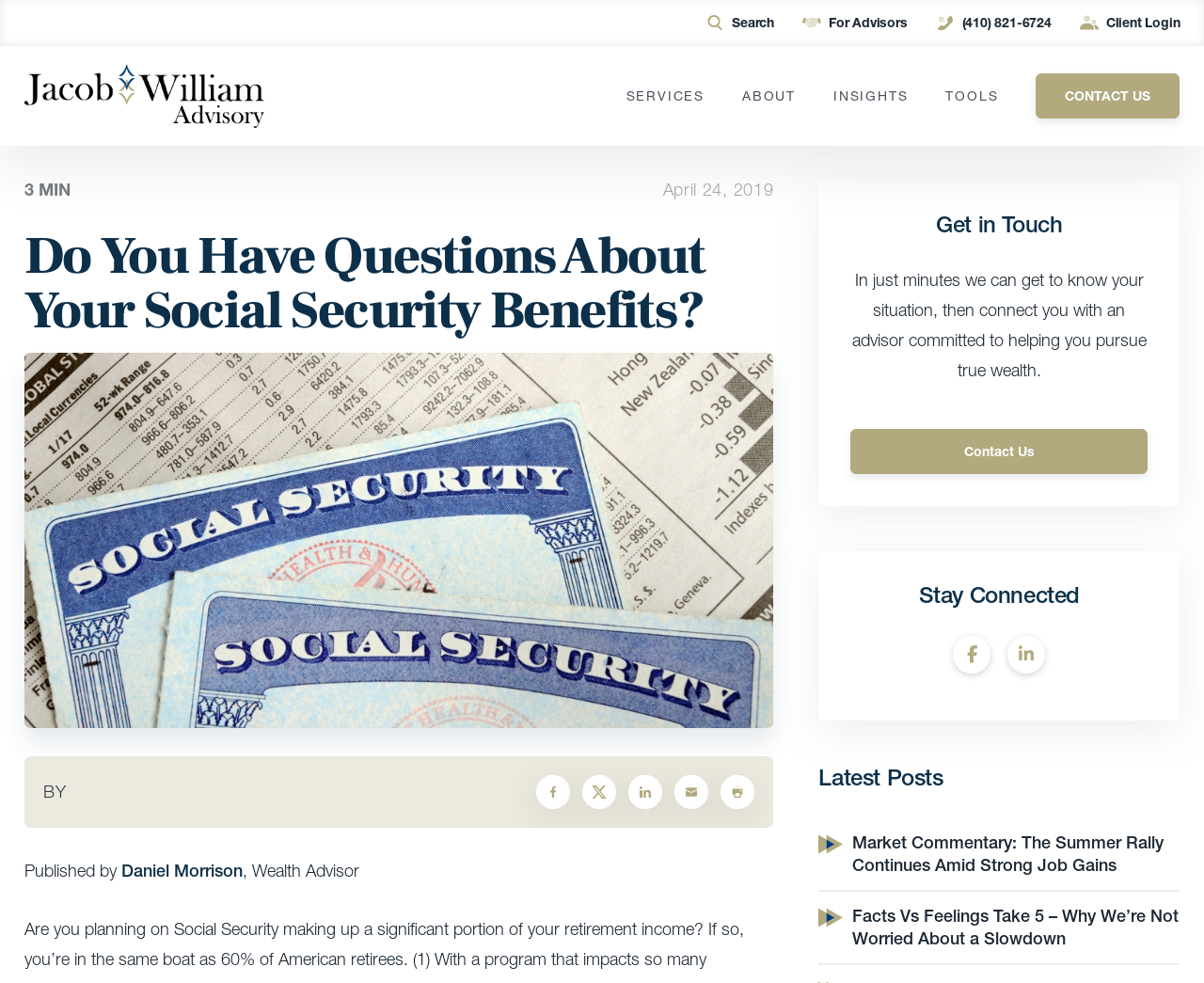How can I get in touch with an advisor?
Using the image as a reference, answer the question with a short word or phrase.

Contact Us